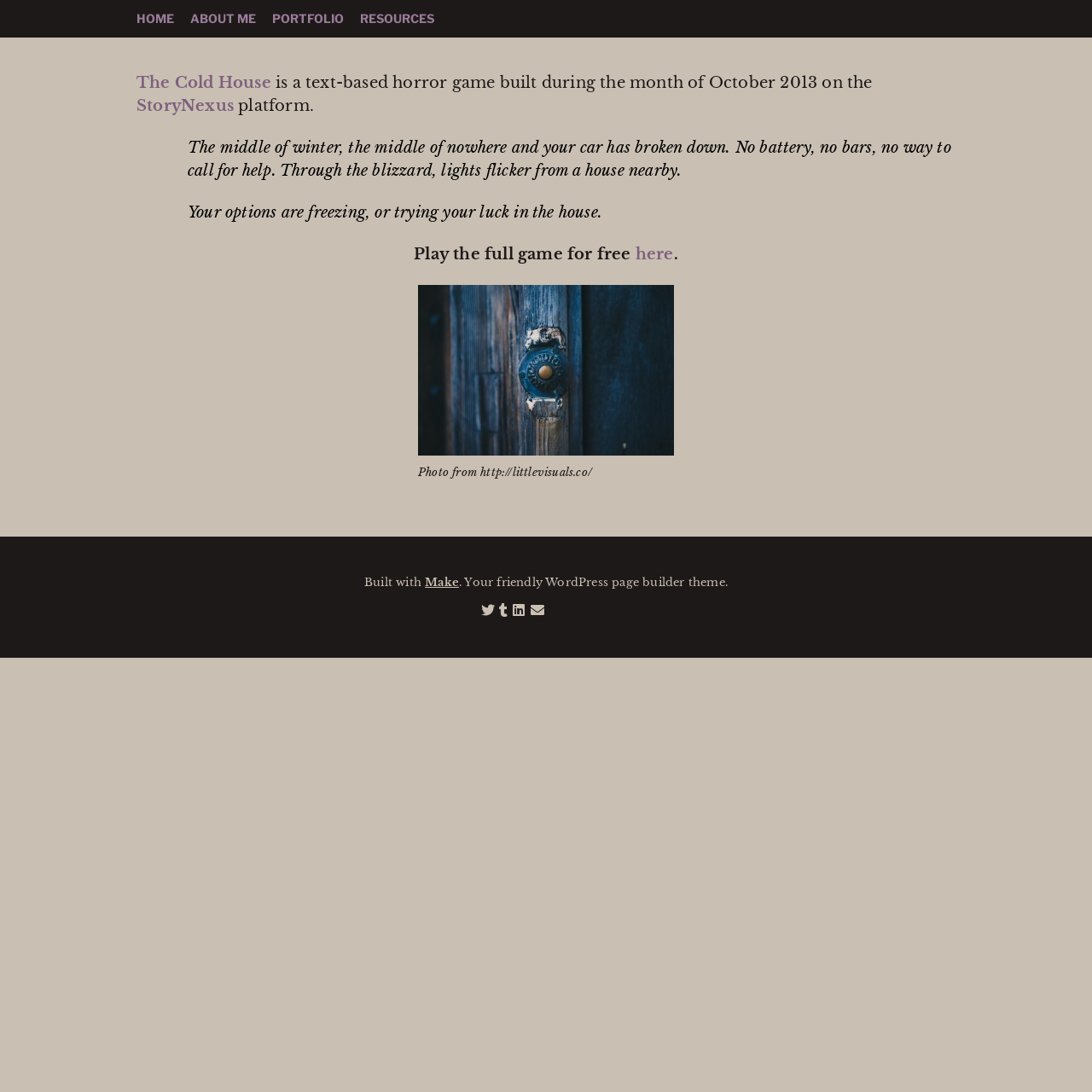Extract the bounding box coordinates of the UI element described by: "parent_node: Photo from http://littlevisuals.co/". The coordinates should include four float numbers ranging from 0 to 1, e.g., [left, top, right, bottom].

[0.383, 0.261, 0.617, 0.417]